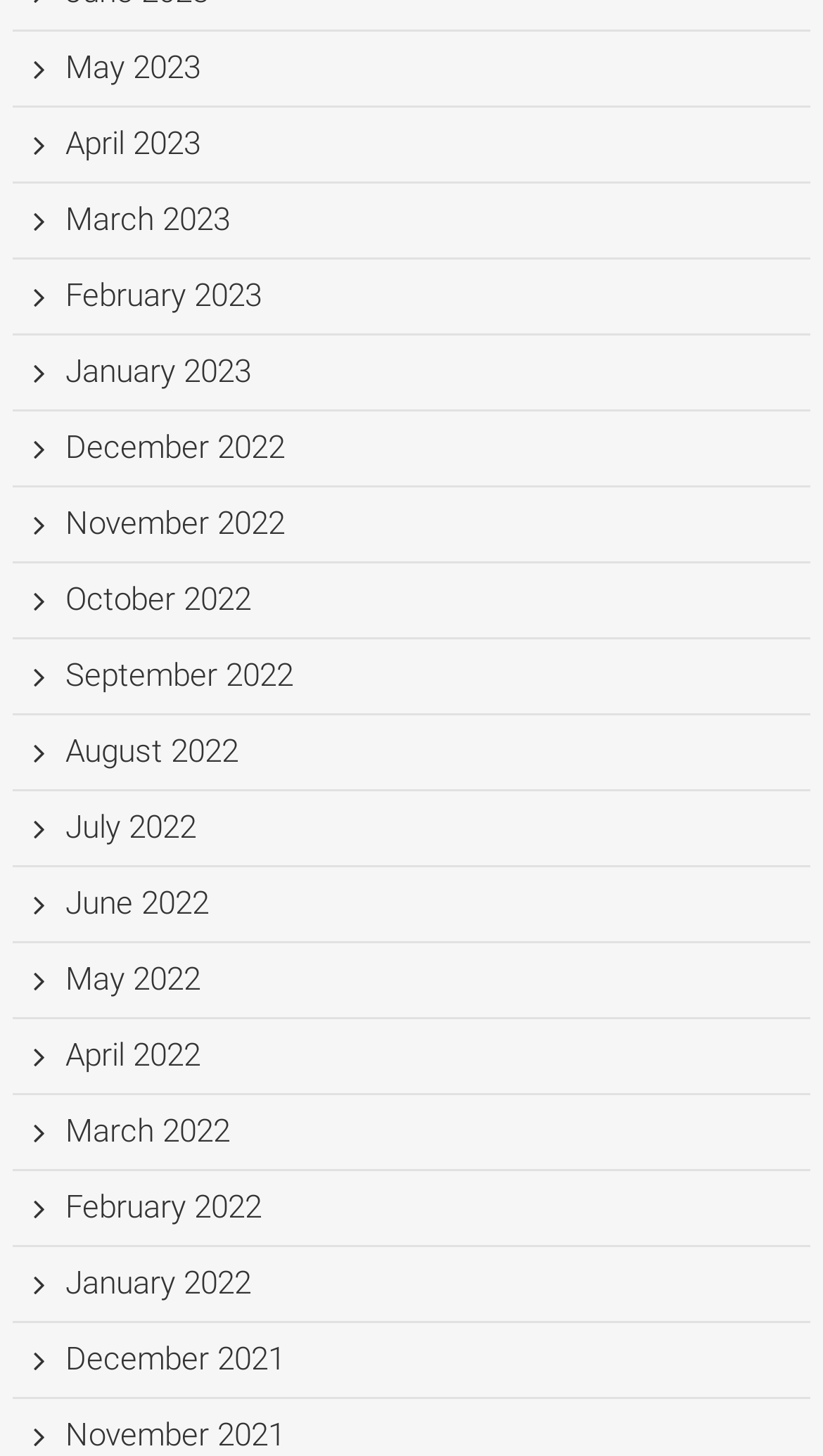Are the months listed in chronological order?
Using the screenshot, give a one-word or short phrase answer.

No